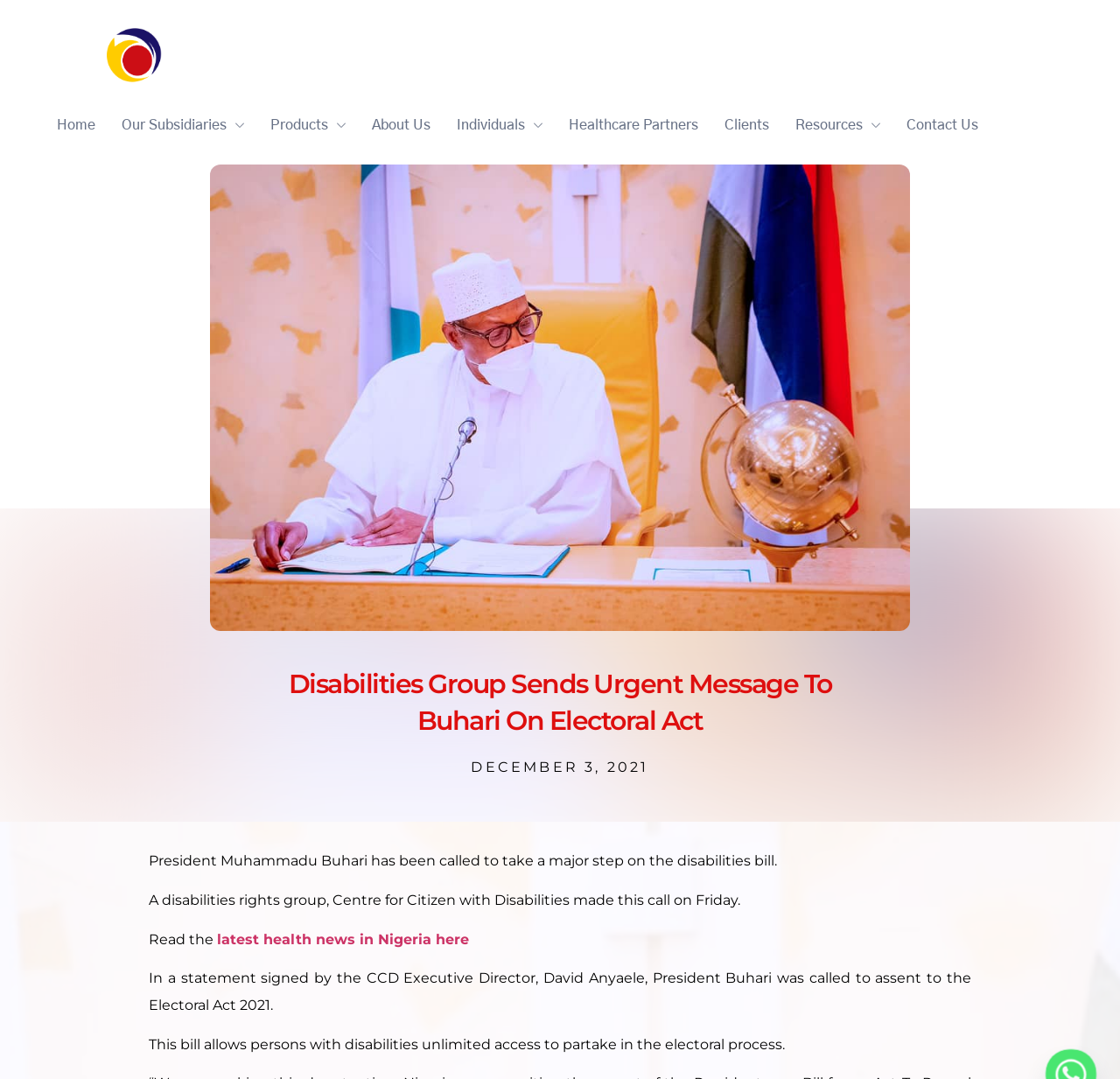Please identify the bounding box coordinates of the element I should click to complete this instruction: 'View Resources'. The coordinates should be given as four float numbers between 0 and 1, like this: [left, top, right, bottom].

[0.698, 0.095, 0.798, 0.136]